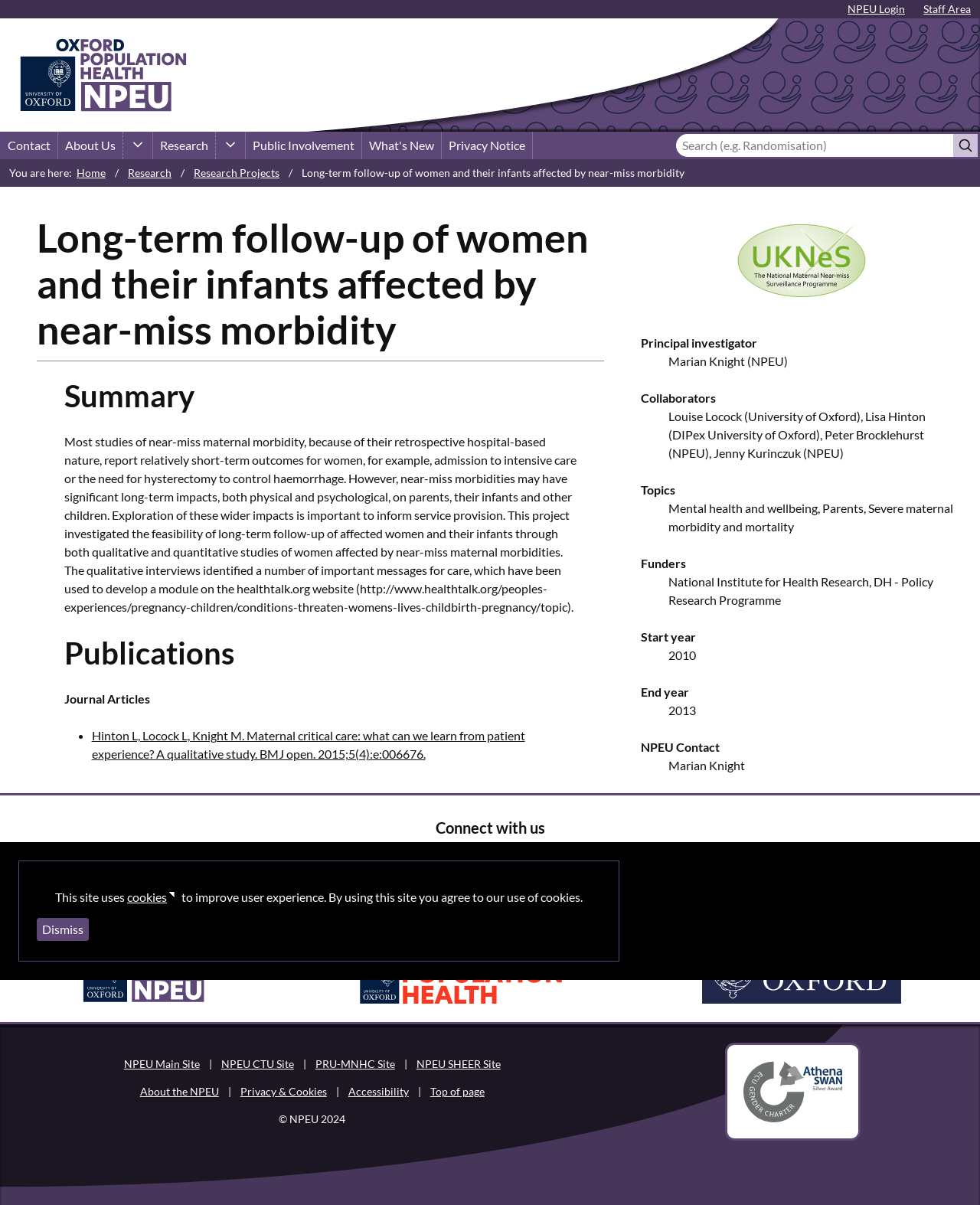What is the name of the research unit?
Respond to the question with a single word or phrase according to the image.

NPEU